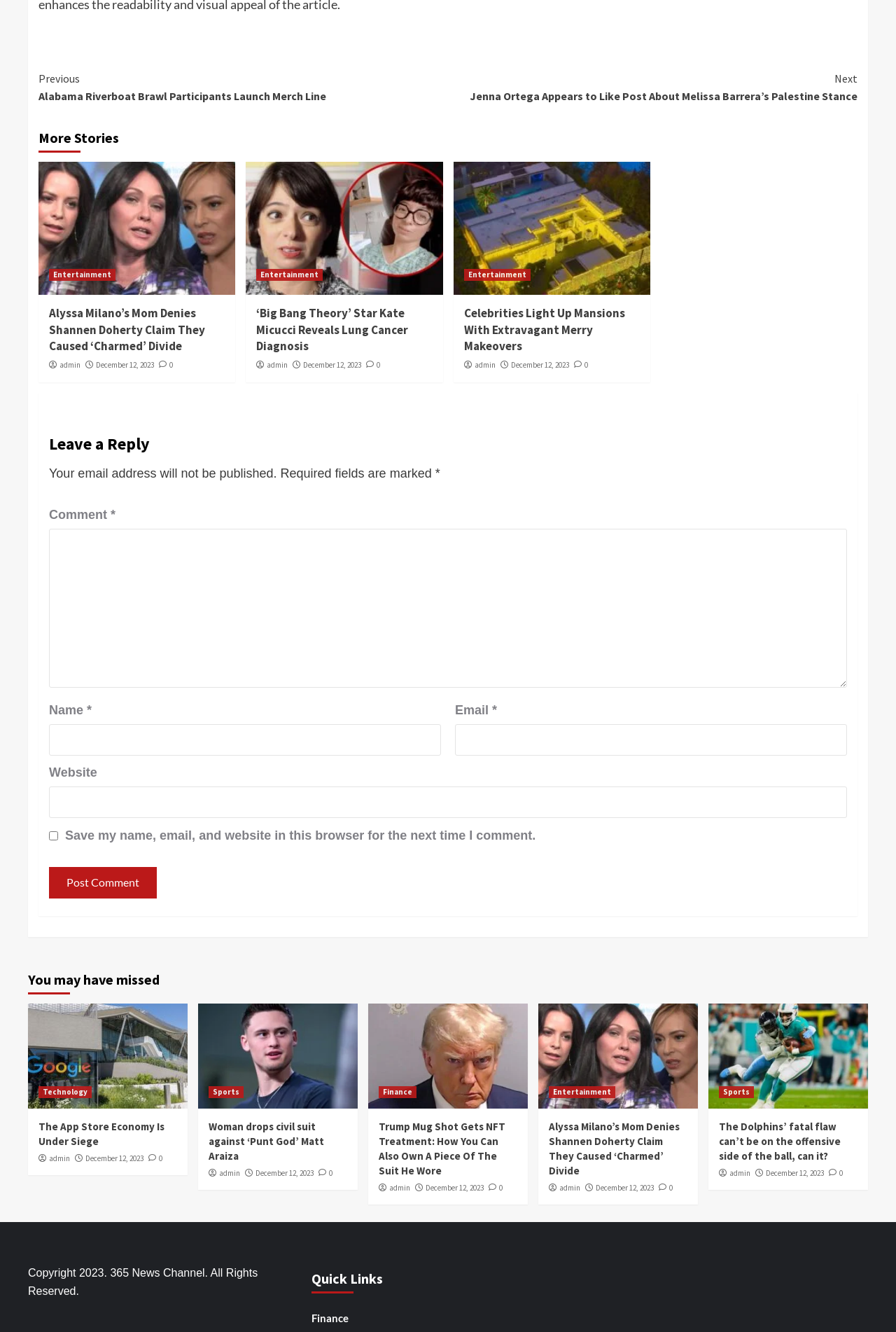Determine the bounding box coordinates of the area to click in order to meet this instruction: "Click on 'Post Comment'".

[0.055, 0.651, 0.175, 0.674]